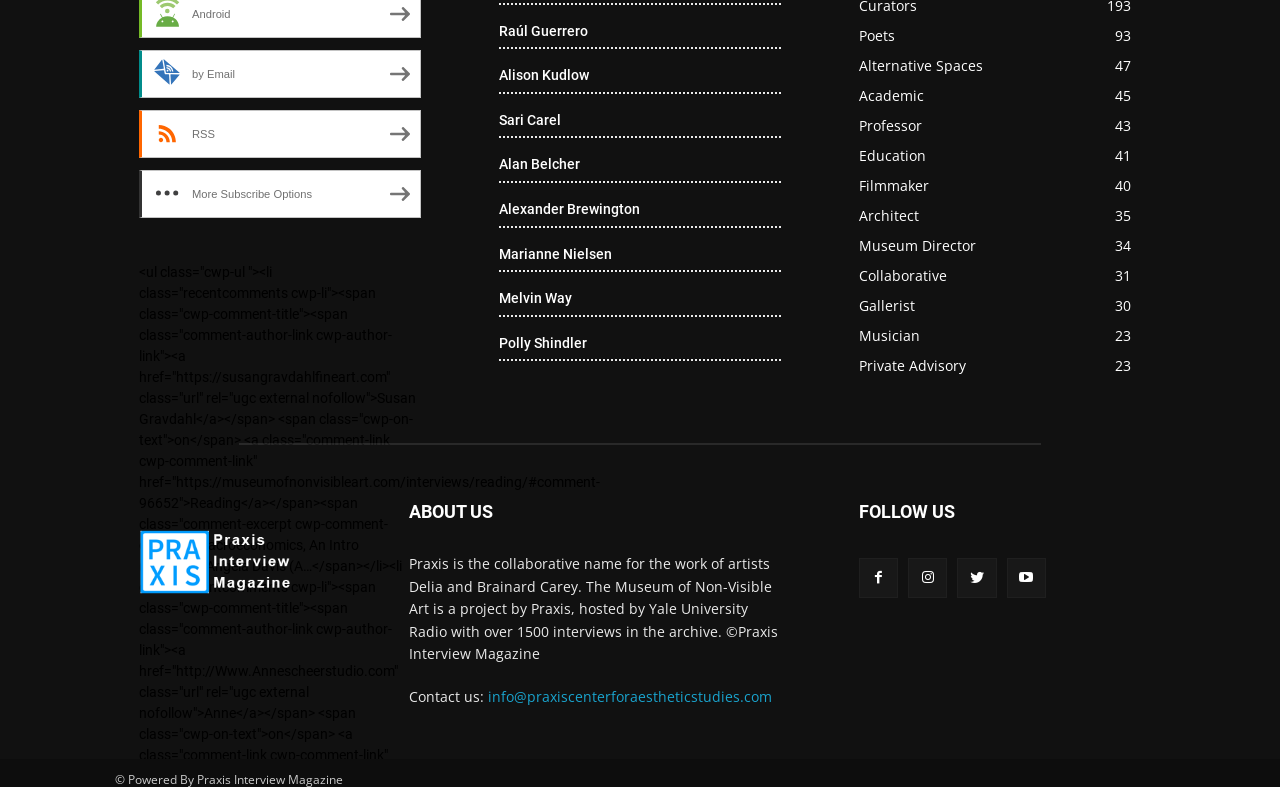What is the email address to contact Praxis?
Answer with a single word or short phrase according to what you see in the image.

info@praxiscenterforaestheticstudies.com